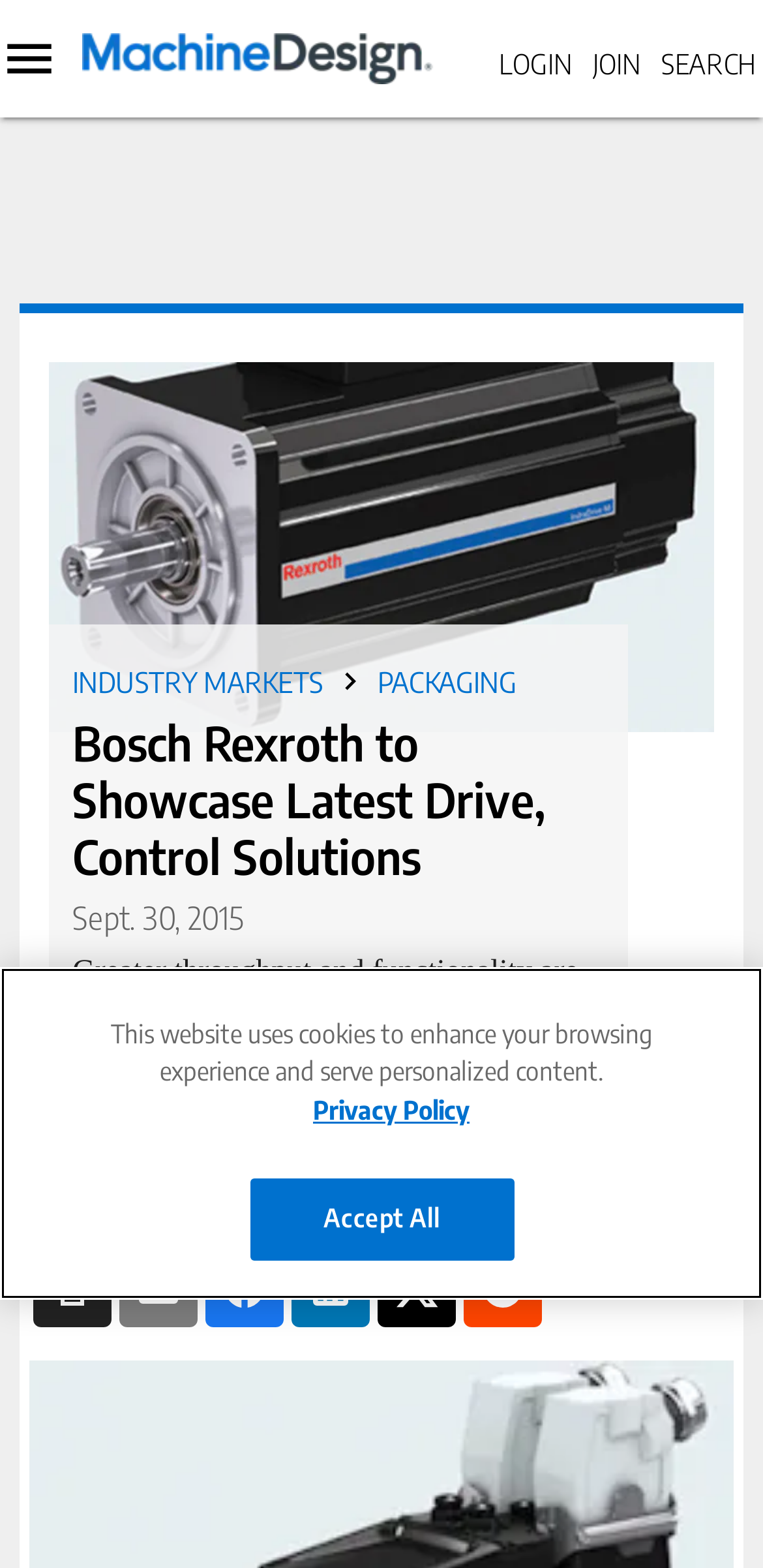Locate the bounding box coordinates of the area to click to fulfill this instruction: "Search for something". The bounding box should be presented as four float numbers between 0 and 1, in the order [left, top, right, bottom].

[0.867, 0.029, 0.99, 0.051]